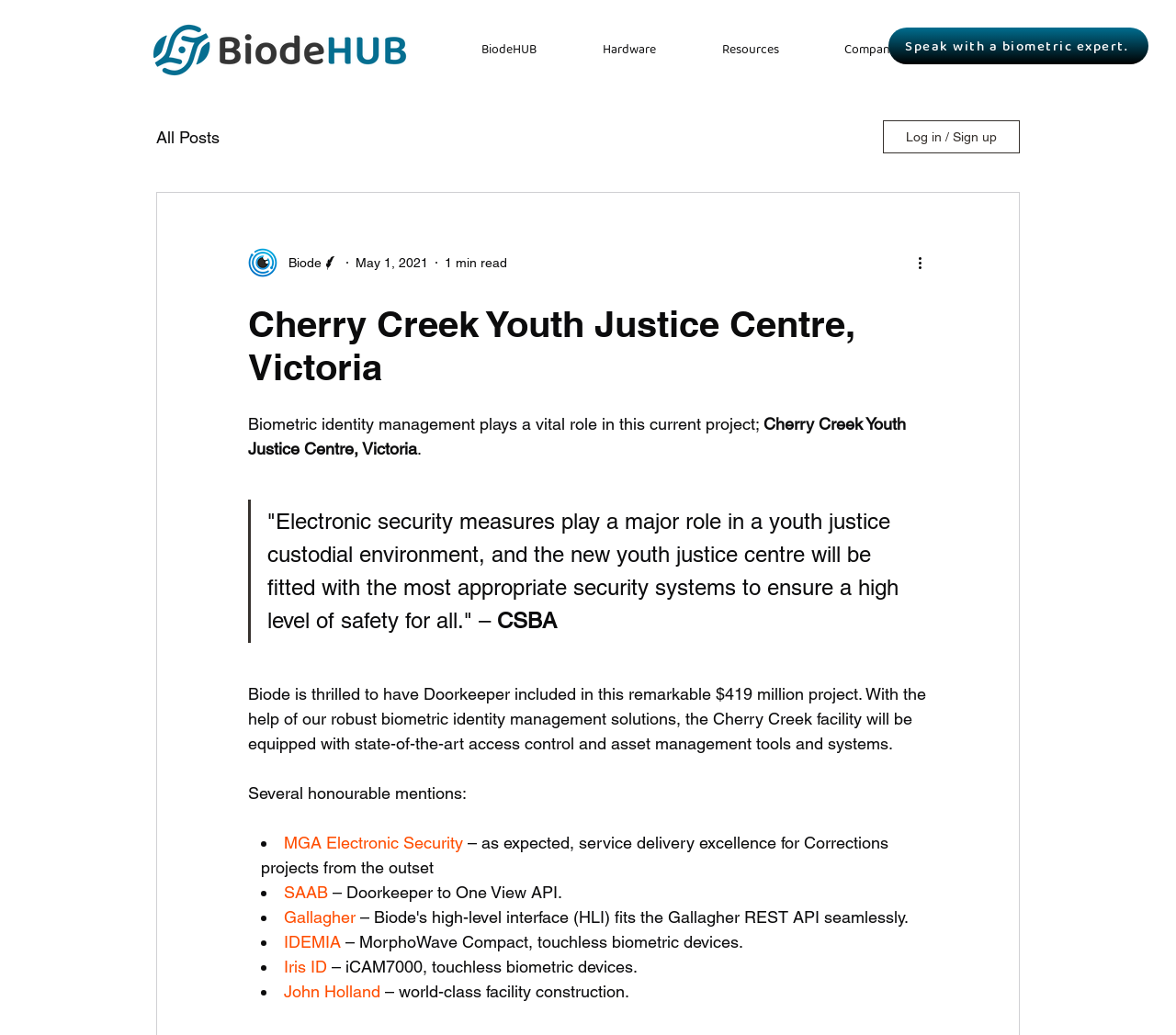Provide a short answer to the following question with just one word or phrase: What type of security systems will be used in the youth justice centre?

State-of-the-art access control and asset management tools and systems